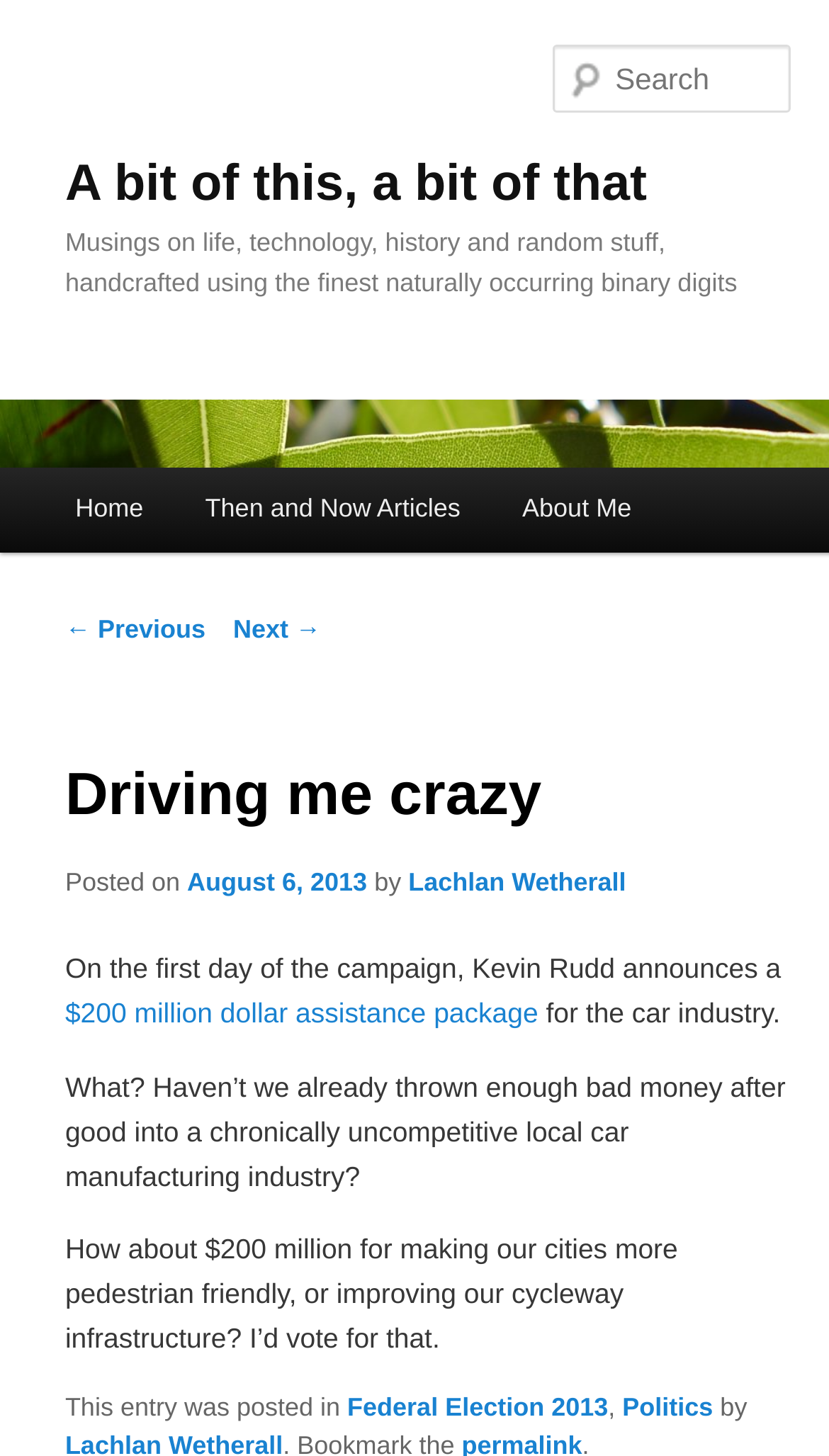Provide the text content of the webpage's main heading.

A bit of this, a bit of that